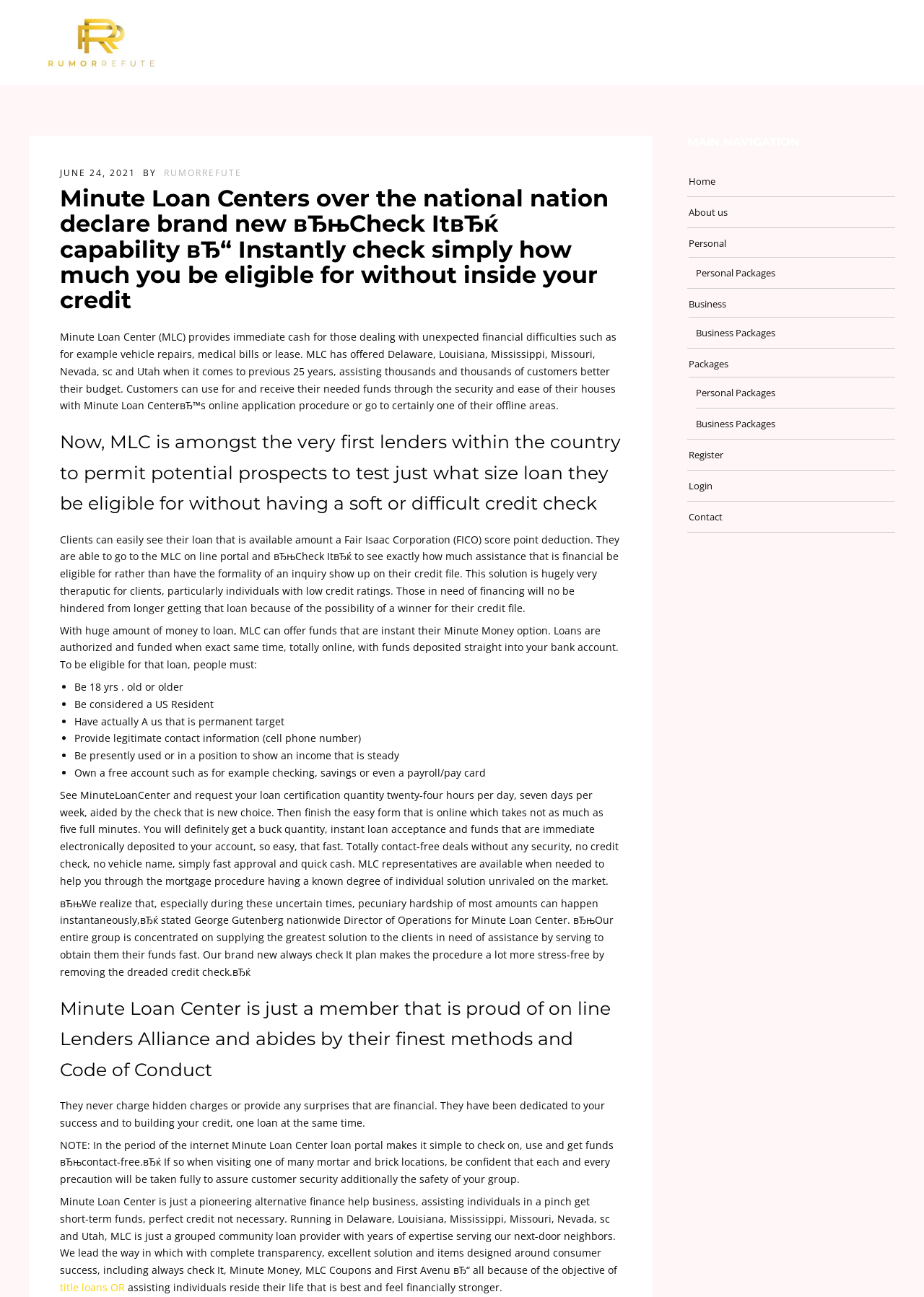Pinpoint the bounding box coordinates for the area that should be clicked to perform the following instruction: "Click the 'REGISTER' button".

[0.723, 0.017, 0.802, 0.032]